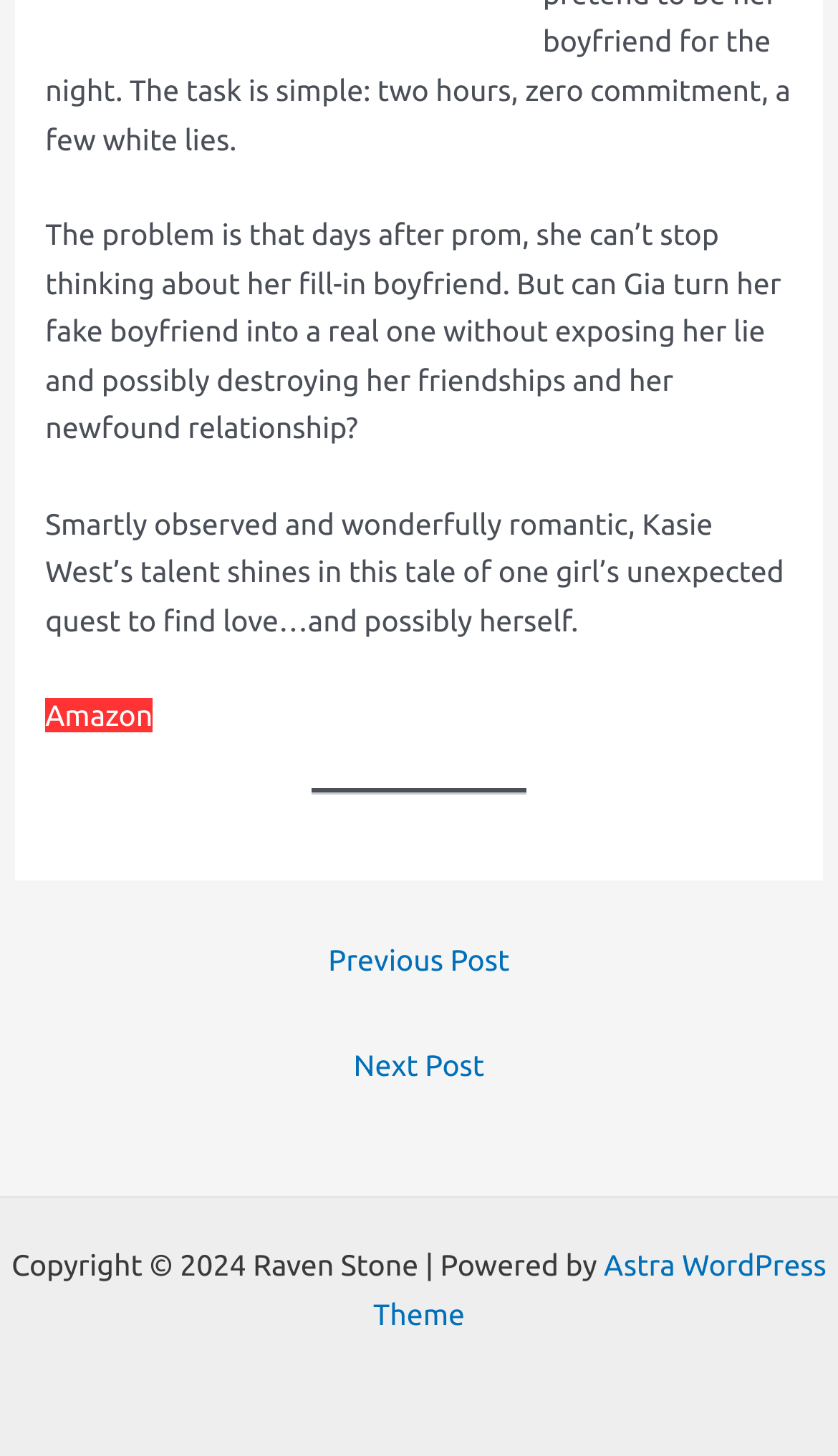Reply to the question below using a single word or brief phrase:
What is the name of the WordPress theme used?

Astra